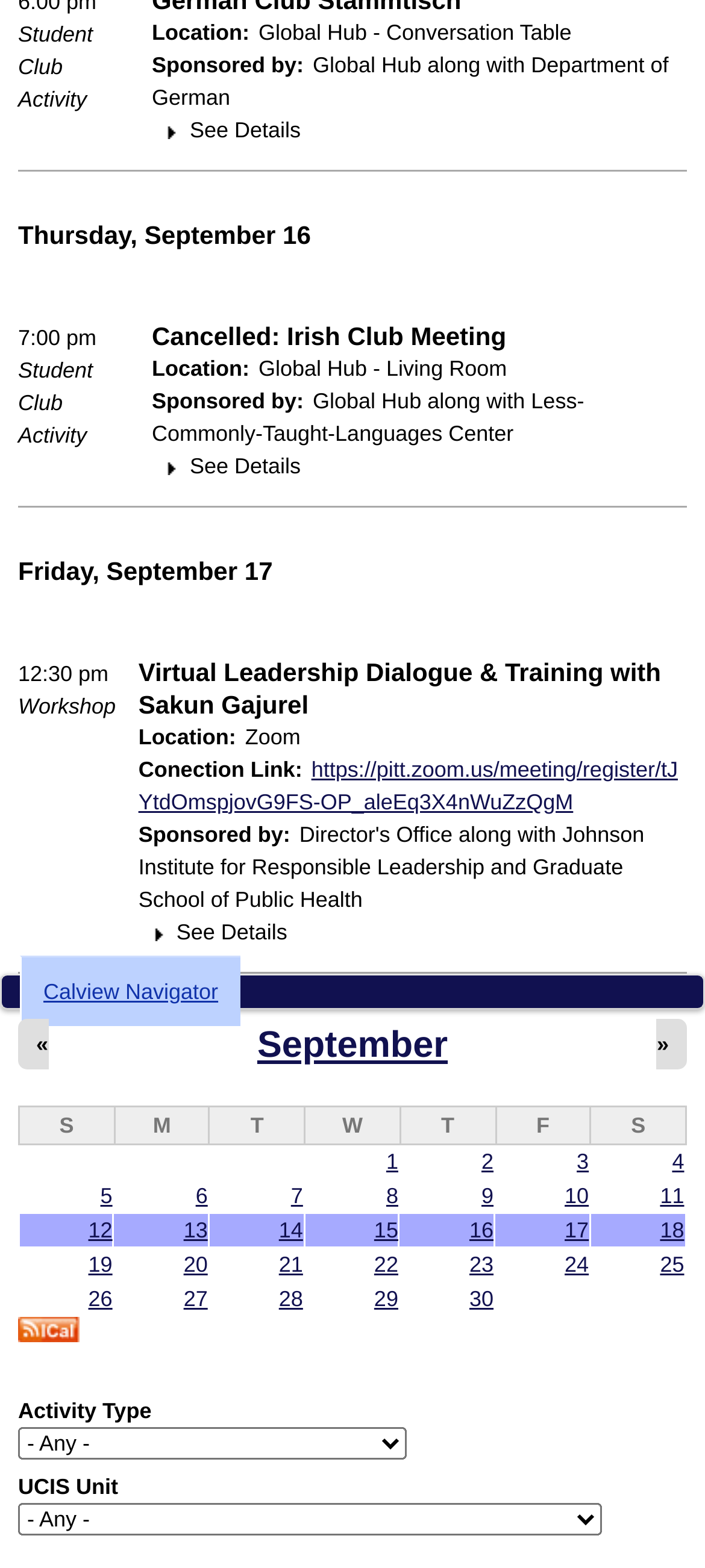What is the connection link for the Virtual Leadership Dialogue & Training? From the image, respond with a single word or brief phrase.

https://pitt.zoom.us/meeting/register/tJYtdOmspjovG9FS-OP_aleEq3X4nWuZzQgM